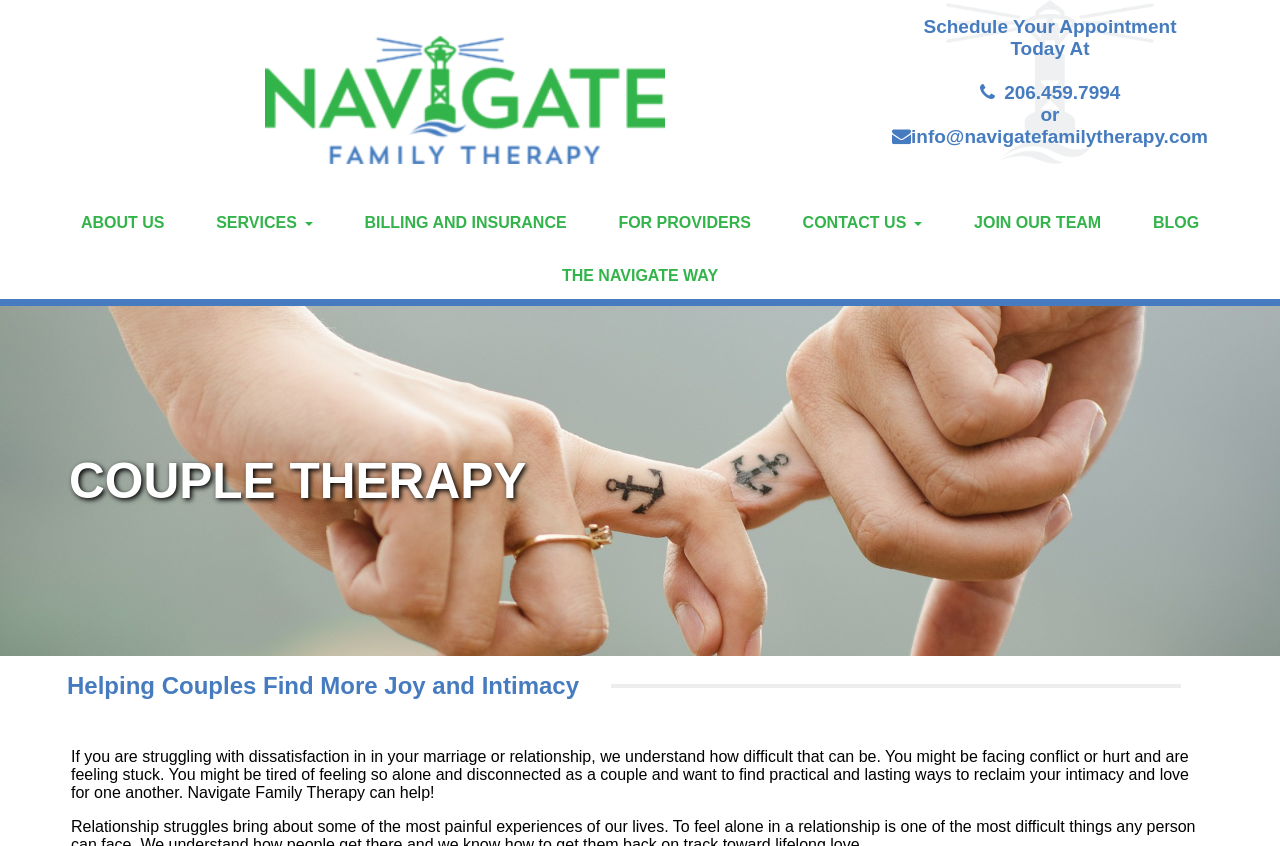How many ways are provided to contact the therapy service?
Please provide a comprehensive answer based on the visual information in the image.

There are three ways to contact the therapy service: by phone number '206.459.7994', by email 'info@navigatefamilytherapy.com', and by scheduling an appointment. These contact methods are listed at the top of the webpage.